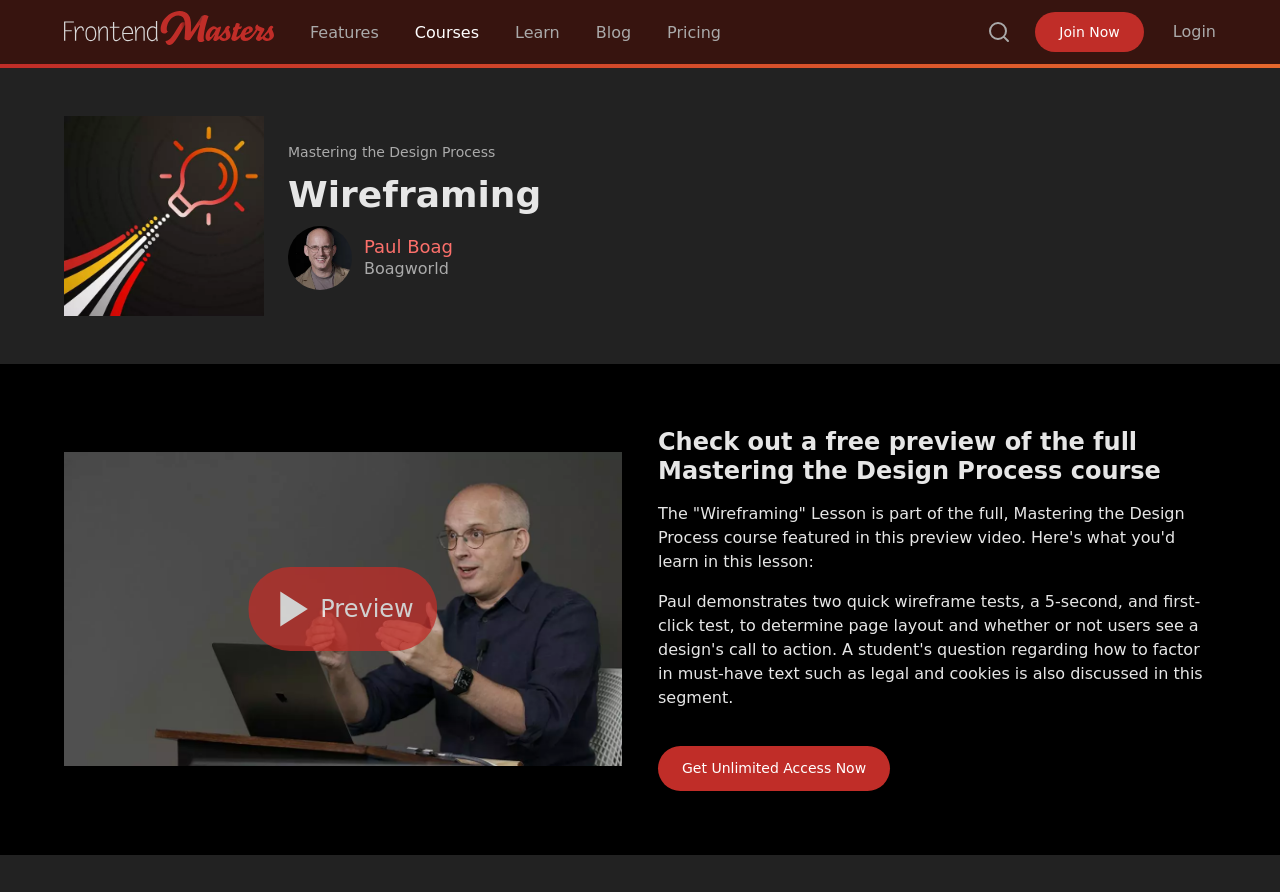Determine the bounding box coordinates of the section to be clicked to follow the instruction: "Join now". The coordinates should be given as four float numbers between 0 and 1, formatted as [left, top, right, bottom].

[0.809, 0.013, 0.894, 0.058]